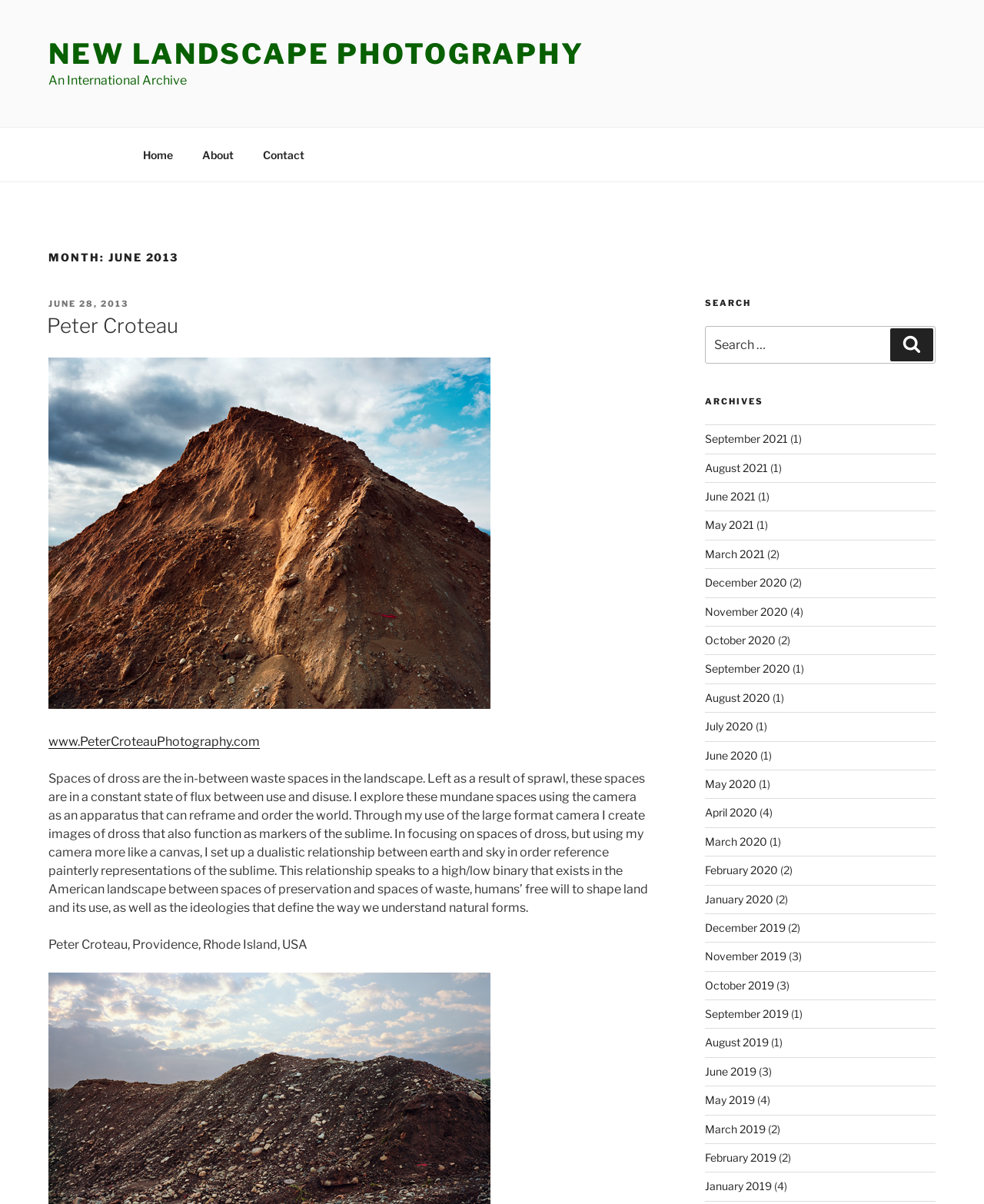How many archive links are there?
Analyze the image and provide a thorough answer to the question.

I counted the links in the 'ARCHIVES' section, which are the months from September 2021 to January 2019, and there are 24 links in total.